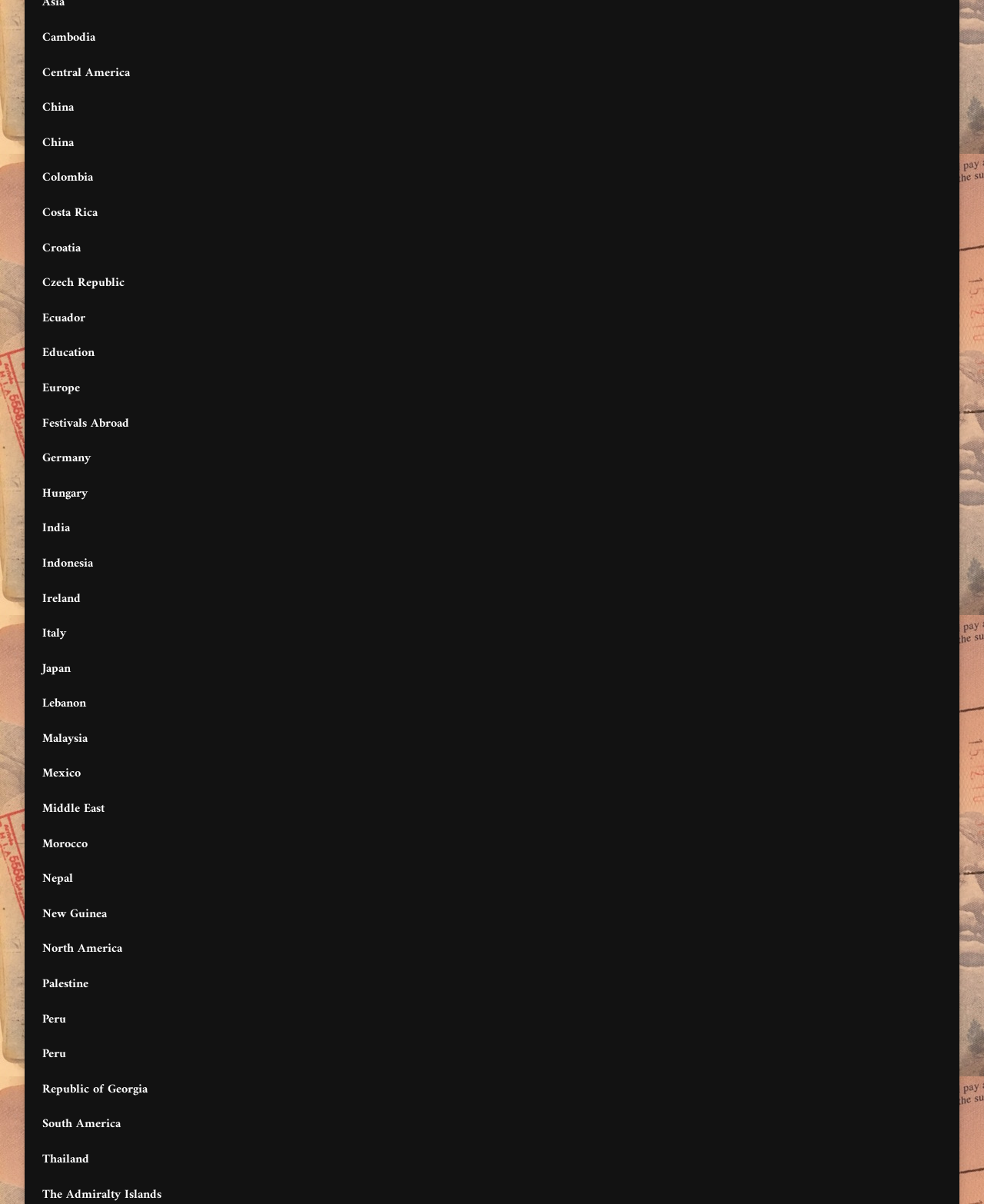Pinpoint the bounding box coordinates of the clickable element needed to complete the instruction: "learn about Festivals Abroad". The coordinates should be provided as four float numbers between 0 and 1: [left, top, right, bottom].

[0.043, 0.344, 0.131, 0.36]